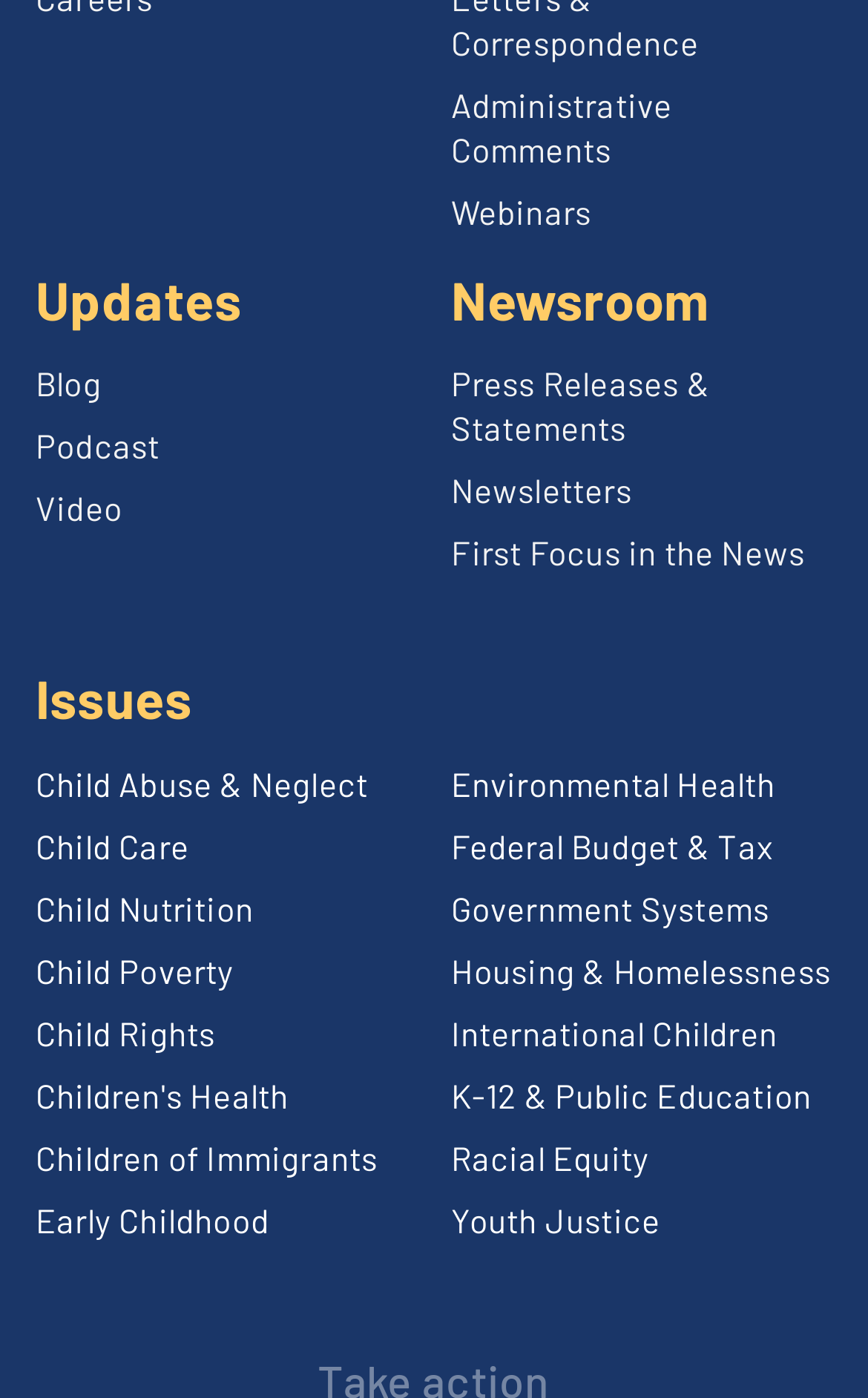Pinpoint the bounding box coordinates of the clickable element needed to complete the instruction: "Read the latest Blog posts". The coordinates should be provided as four float numbers between 0 and 1: [left, top, right, bottom].

[0.041, 0.259, 0.117, 0.287]